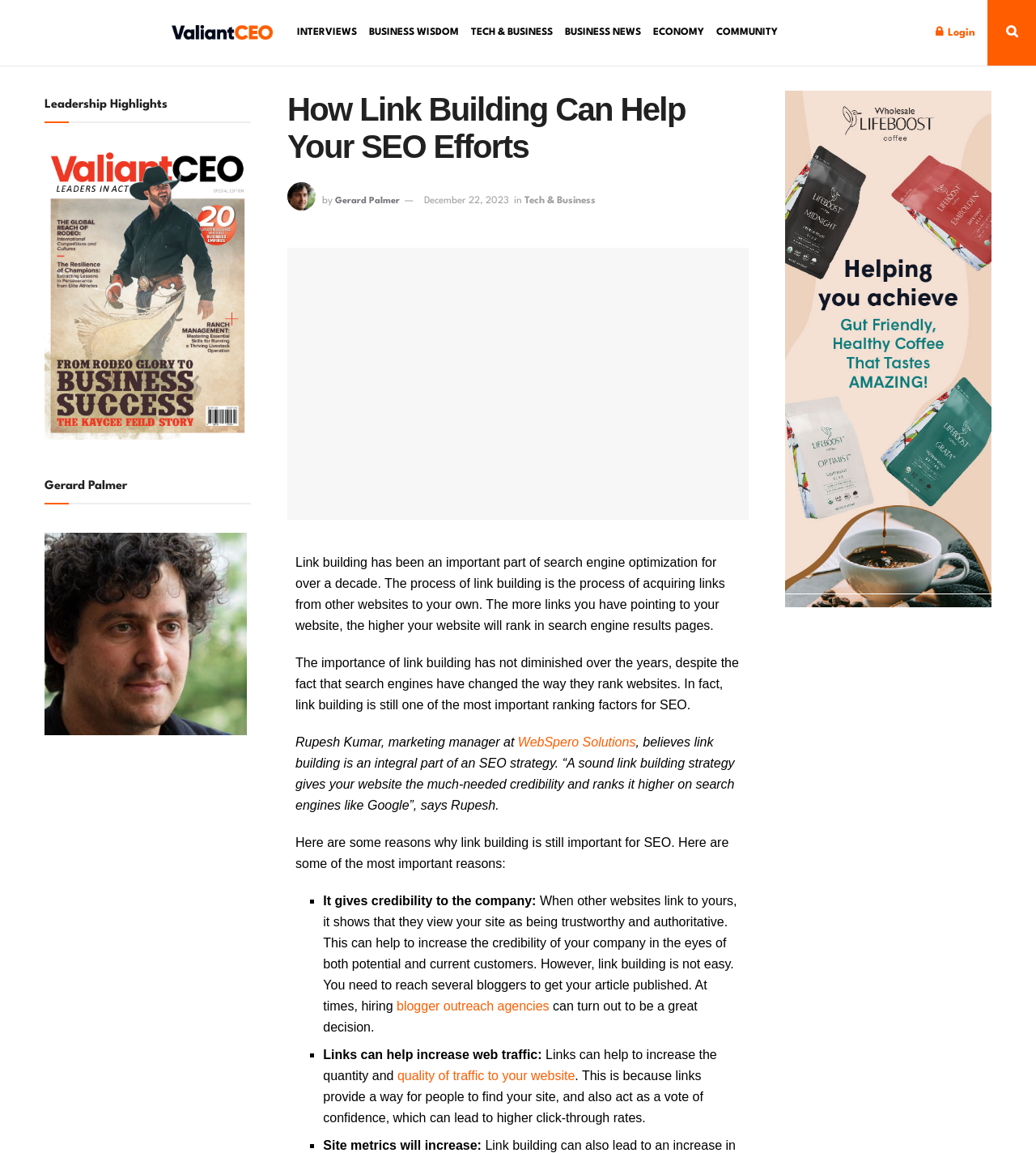Can you look at the image and give a comprehensive answer to the question:
What is the importance of link building?

I found this information by reading the text 'It gives credibility to the company:' which is a point listed under the reasons why link building is still important for SEO.